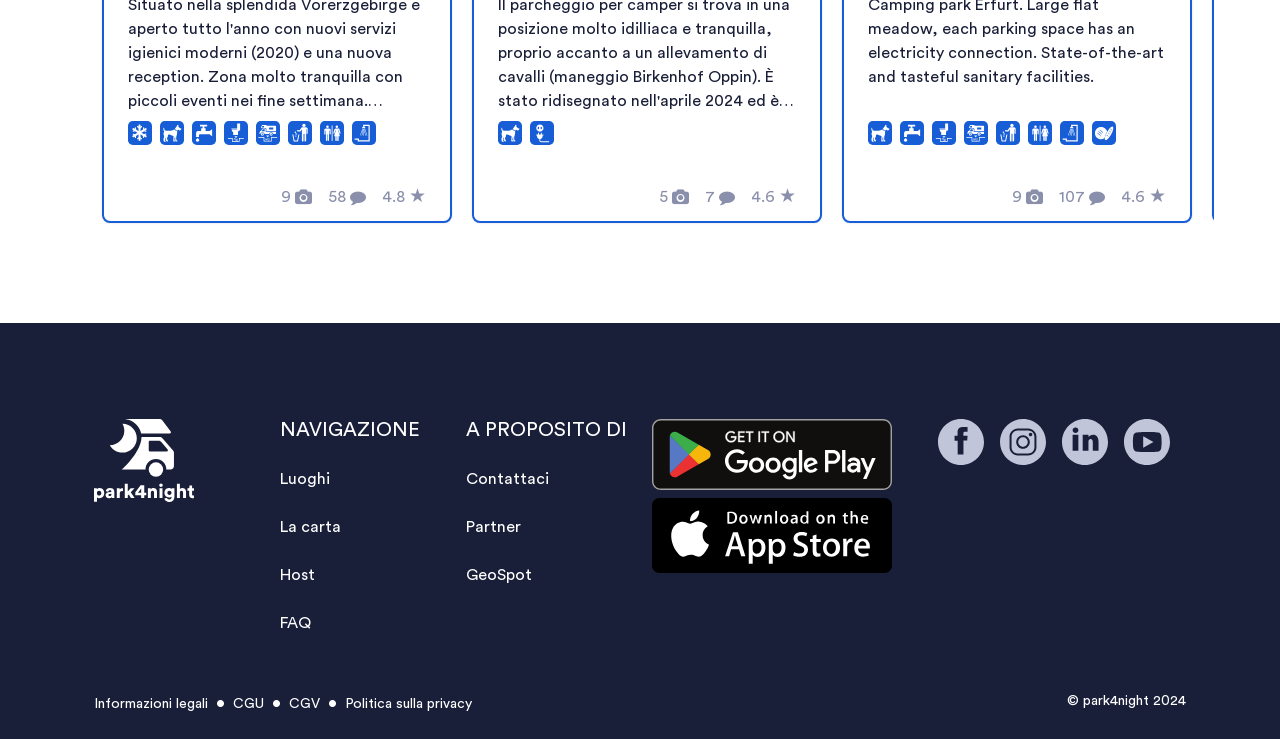Provide a short answer to the following question with just one word or phrase: What is the copyright information at the bottom of the page?

© park4night 2024